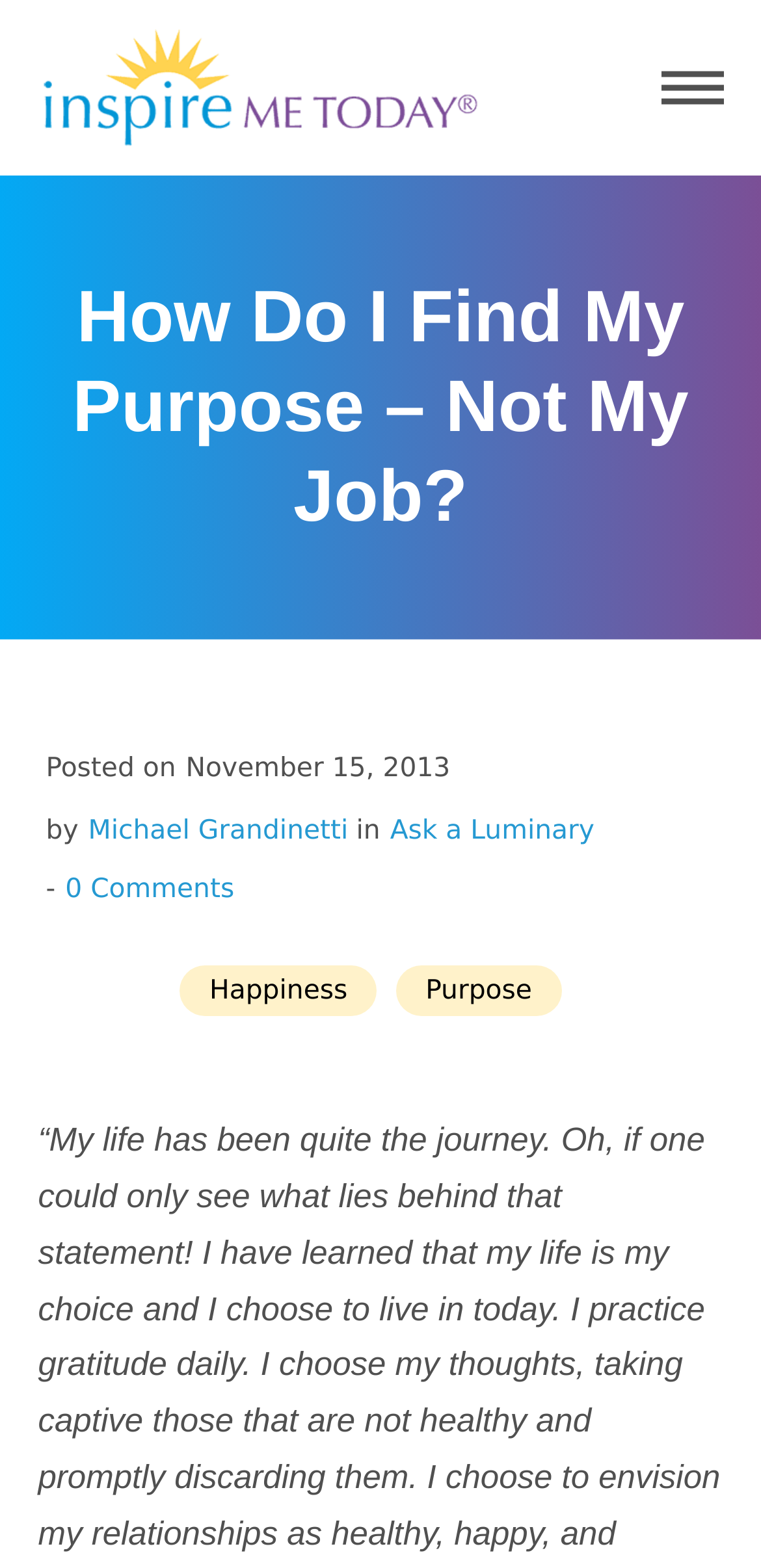Carefully examine the image and provide an in-depth answer to the question: What is the name of the website?

I determined the answer by looking at the link element with the text 'Inspire Me Today' at the top of the webpage, which is likely the website's logo or title.